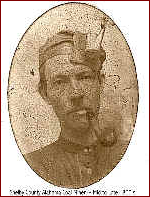What is the miner doing in the image?
Provide a well-explained and detailed answer to the question.

The caption describes the miner as 'seen smoking a pipe', which evokes the atmosphere of life in coal mining communities during the late 19th and early 20th centuries.